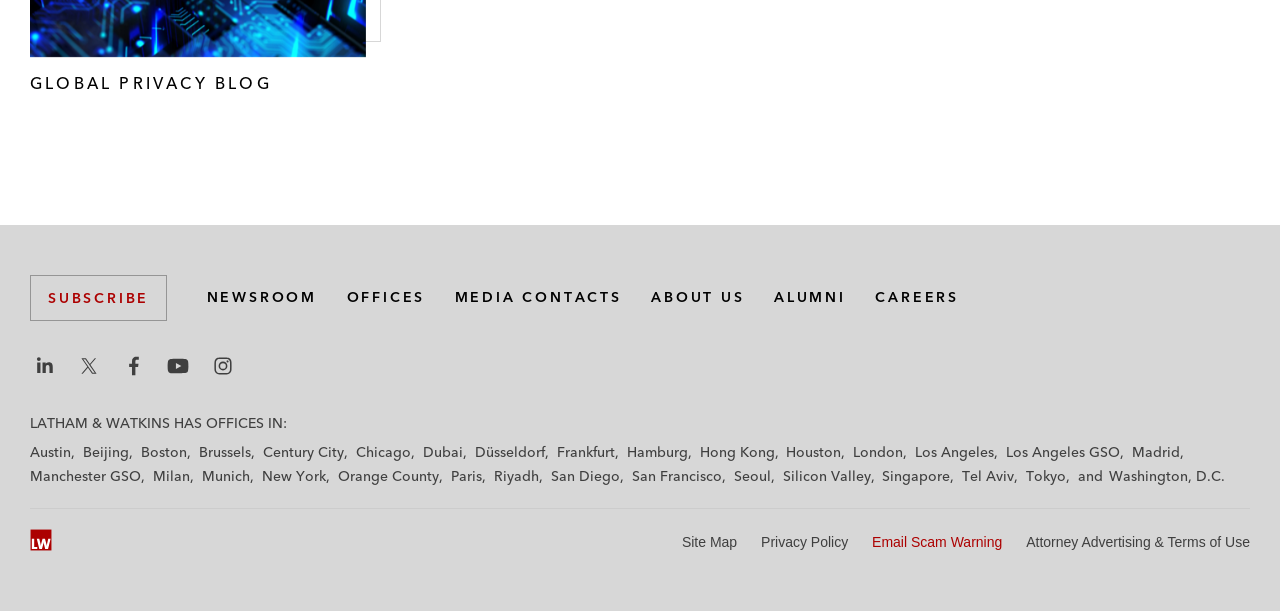Highlight the bounding box coordinates of the region I should click on to meet the following instruction: "Visit the LinkedIn page".

[0.023, 0.574, 0.047, 0.623]